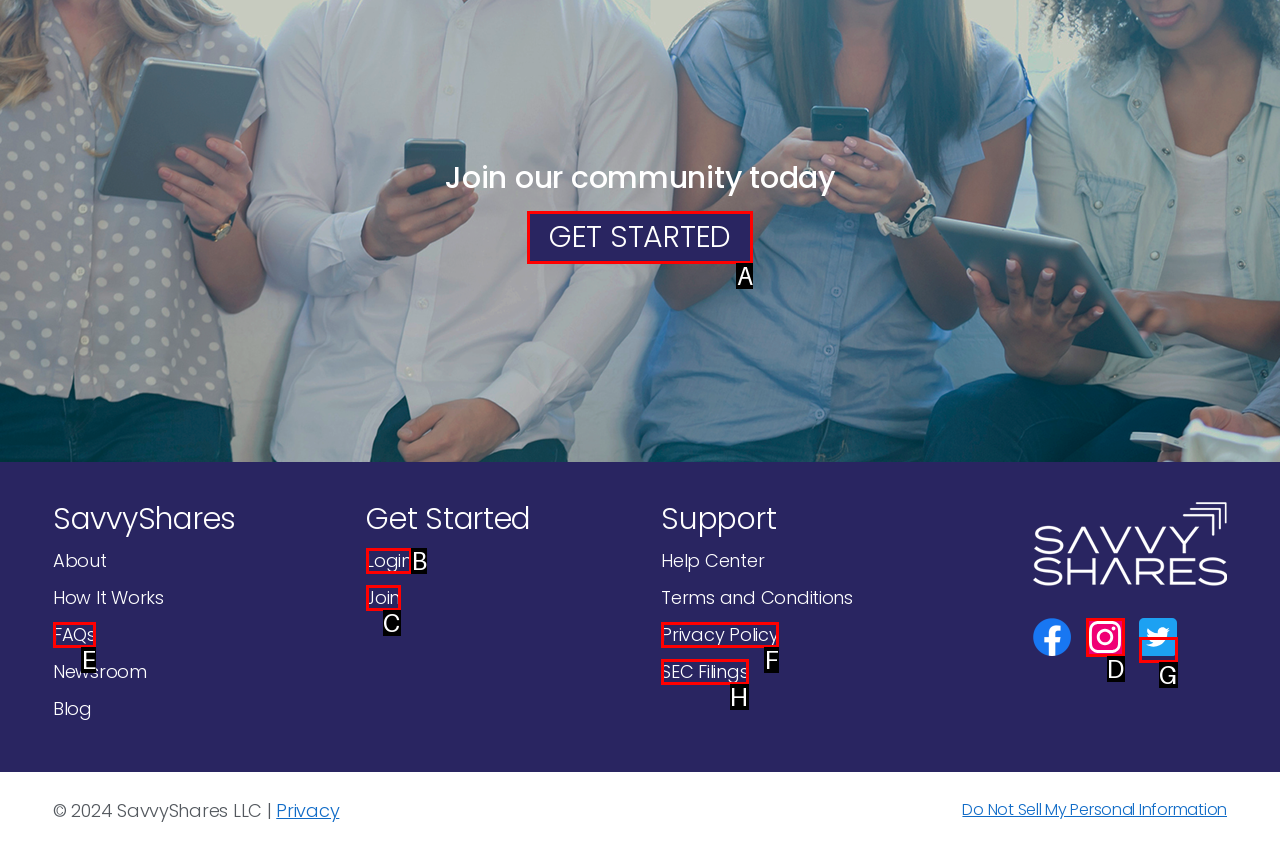Identify the letter of the UI element needed to carry out the task: Click on GET STARTED
Reply with the letter of the chosen option.

A